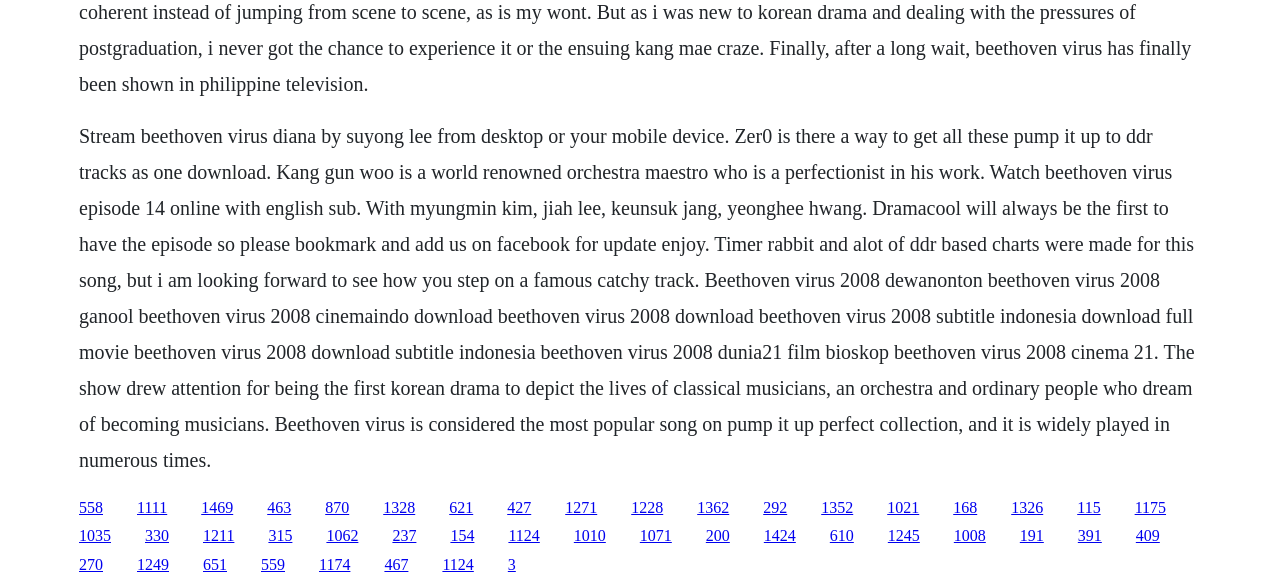Find the bounding box coordinates of the element you need to click on to perform this action: 'Click on the link to download Beethoven Virus 2008'. The coordinates should be represented by four float values between 0 and 1, in the format [left, top, right, bottom].

[0.107, 0.848, 0.131, 0.877]